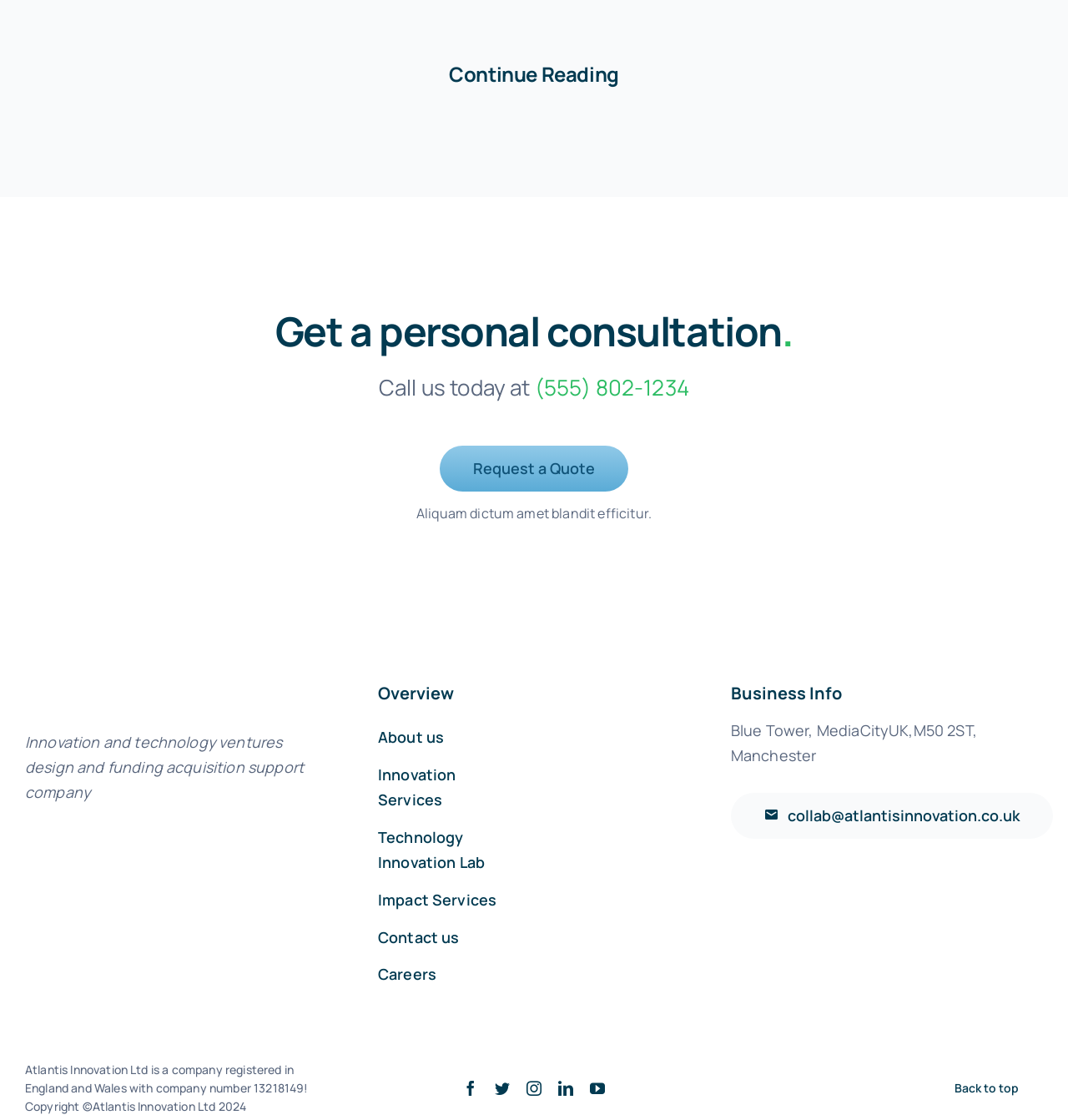Refer to the screenshot and answer the following question in detail:
Where is the company located?

I found the company's location by looking at the StaticText element with the text 'Blue Tower, MediaCityUK,M50 2ST, Manchester' which is located under the 'Business Info' heading.